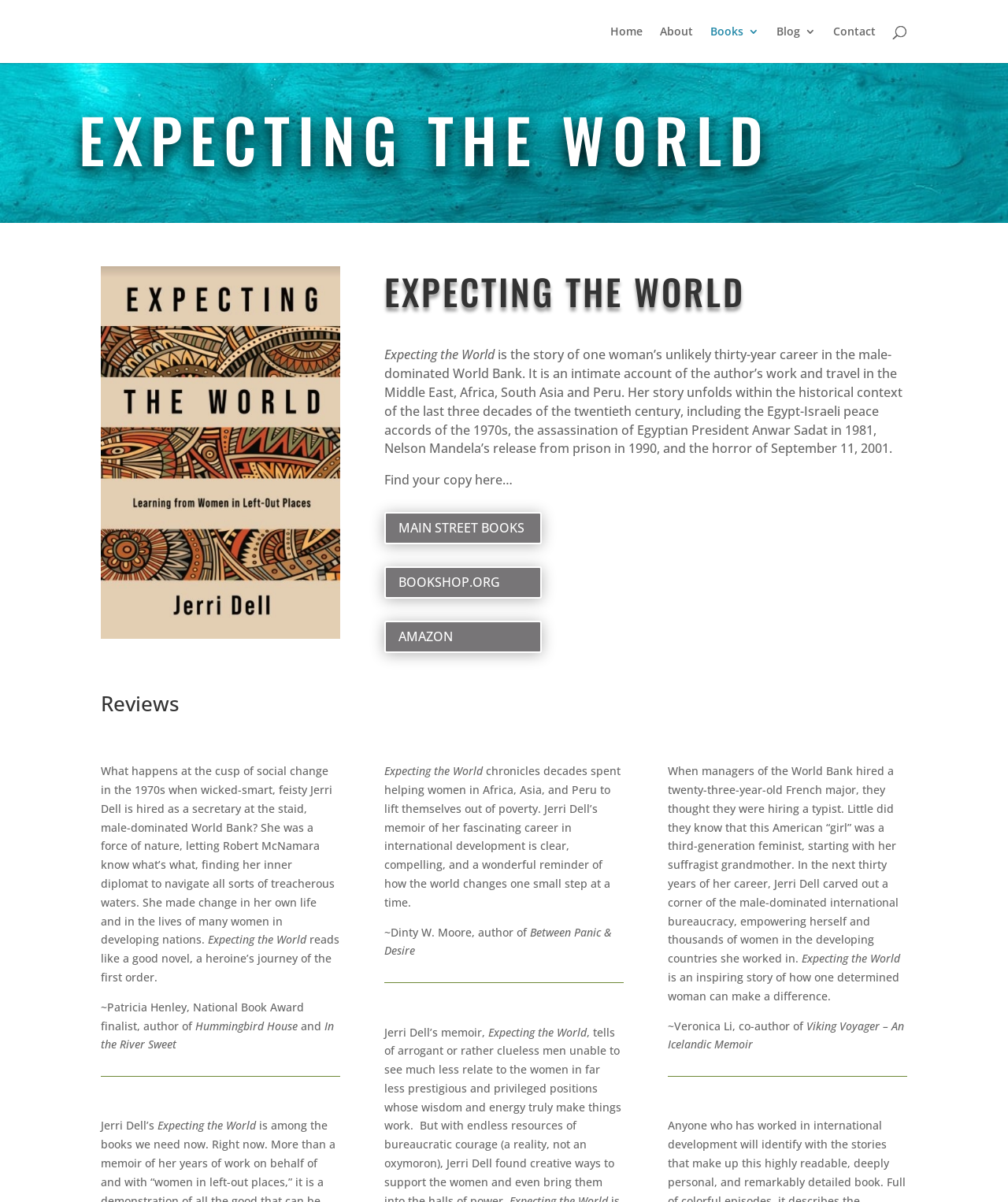Please give a succinct answer using a single word or phrase:
What is the name of the author?

Jerri Dell